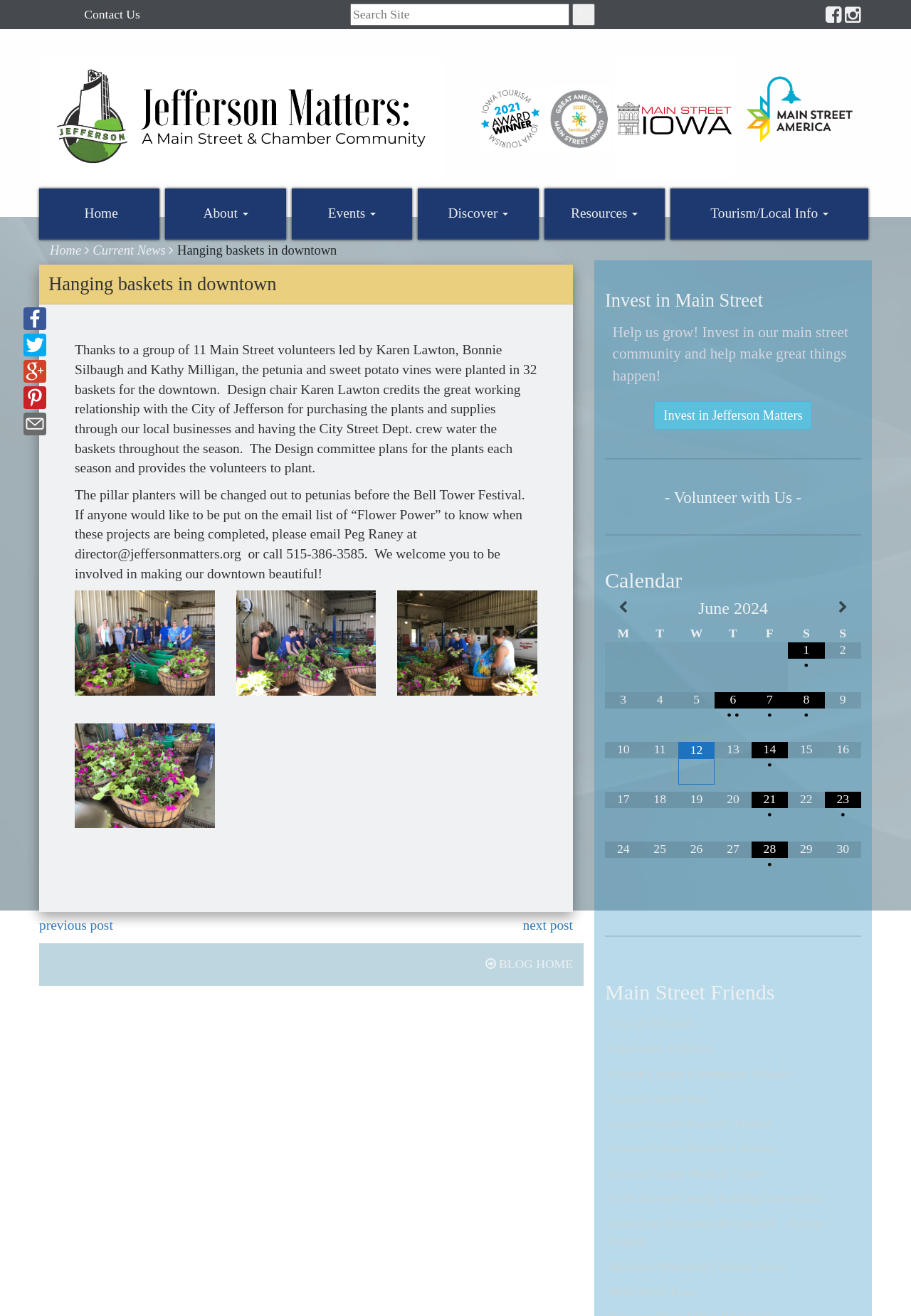Identify the coordinates of the bounding box for the element described below: "title="Tweet"". Return the coordinates as four float numbers between 0 and 1: [left, top, right, bottom].

[0.026, 0.257, 0.051, 0.268]